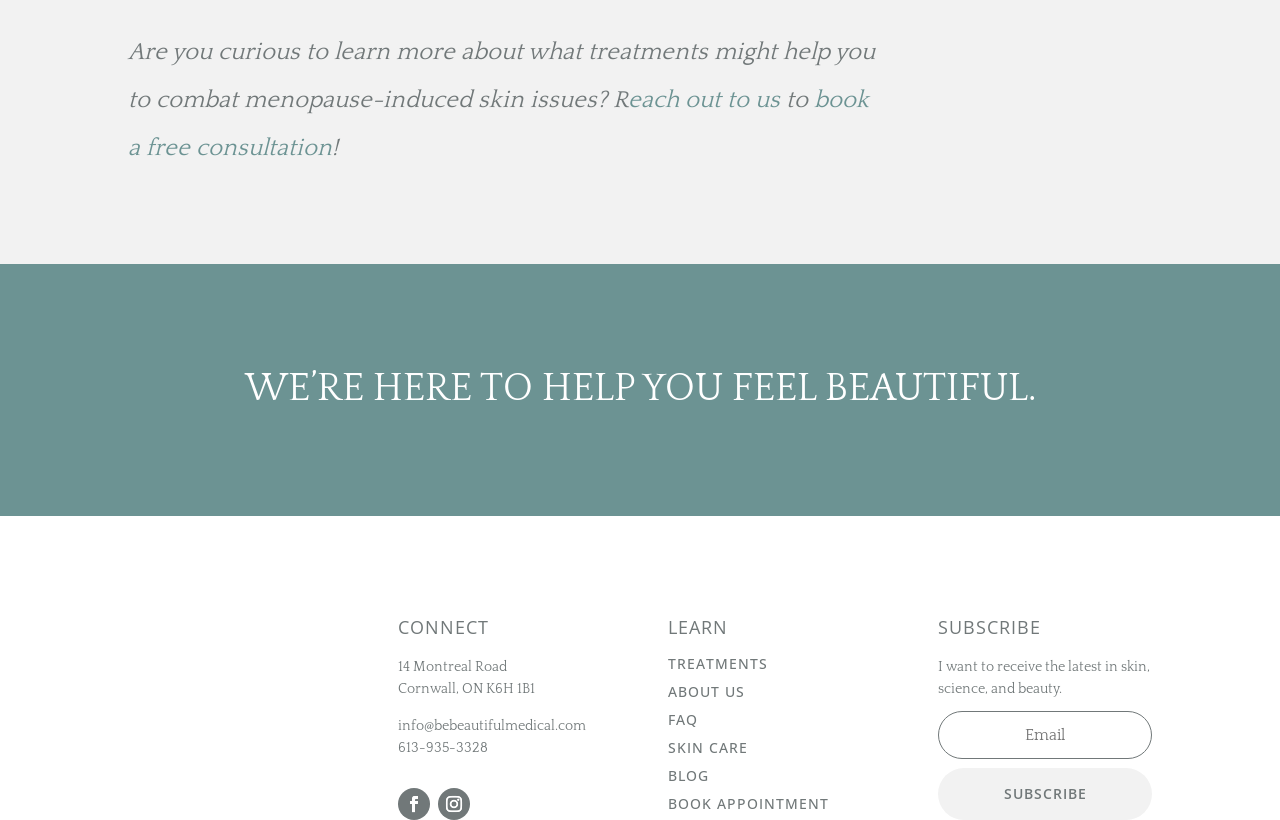How can I contact the clinic?
Please respond to the question thoroughly and include all relevant details.

The webpage provides an email address 'info@bebeautifulmedical.com' and a phone number '613-935-3328' in the 'CONNECT' section, which can be used to contact the clinic.